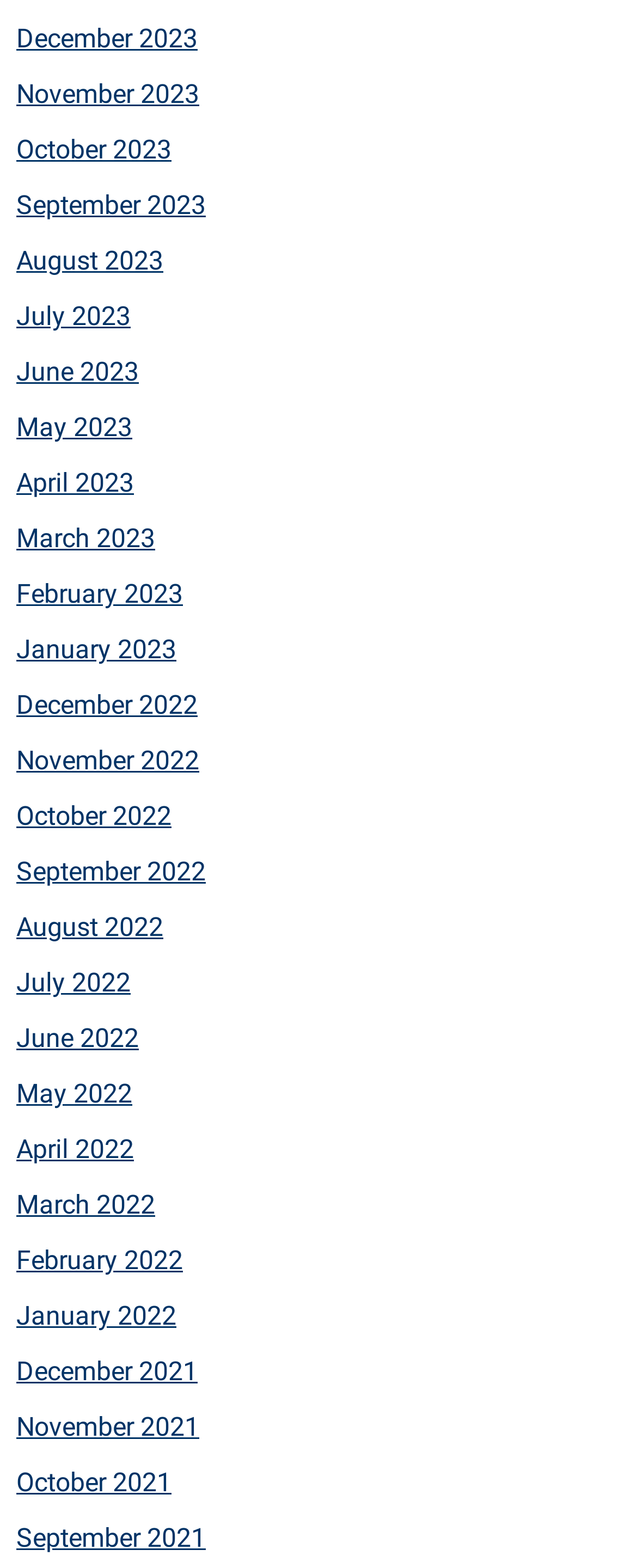Reply to the question with a single word or phrase:
What is the earliest month listed?

December 2021